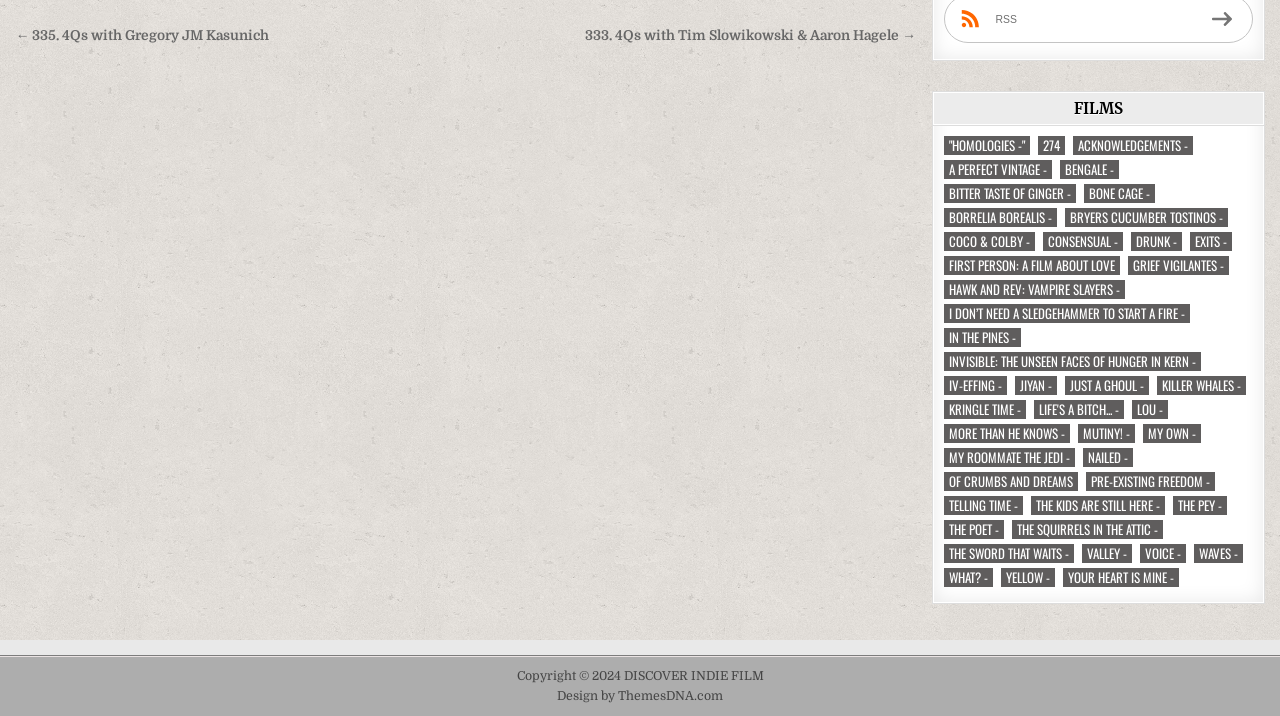Locate the bounding box of the UI element based on this description: "More Than He Knows -". Provide four float numbers between 0 and 1 as [left, top, right, bottom].

[0.738, 0.592, 0.836, 0.619]